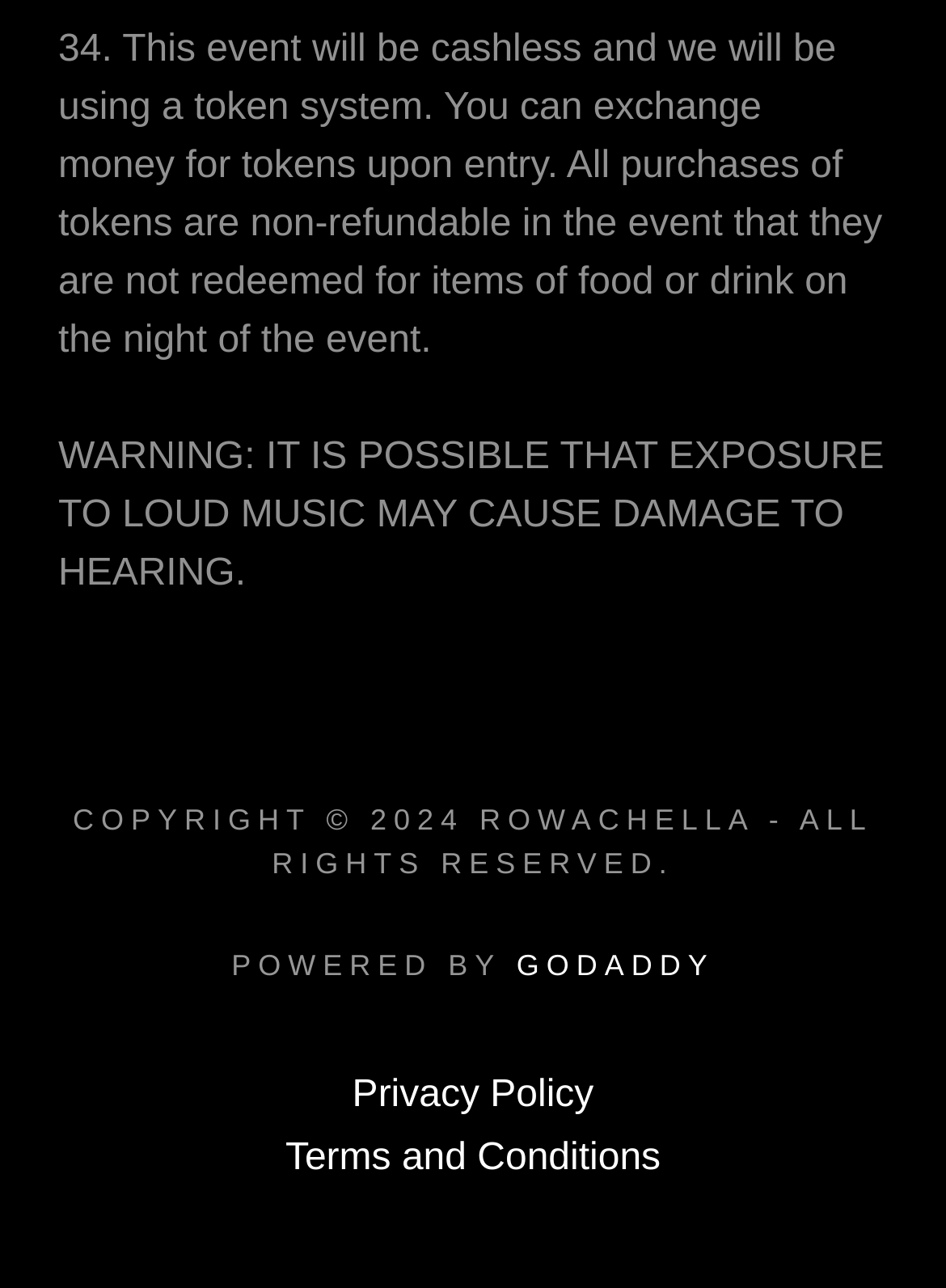Based on the element description Terms and Conditions, identify the bounding box coordinates for the UI element. The coordinates should be in the format (top-left x, top-left y, bottom-right x, bottom-right y) and within the 0 to 1 range.

[0.281, 0.876, 0.719, 0.925]